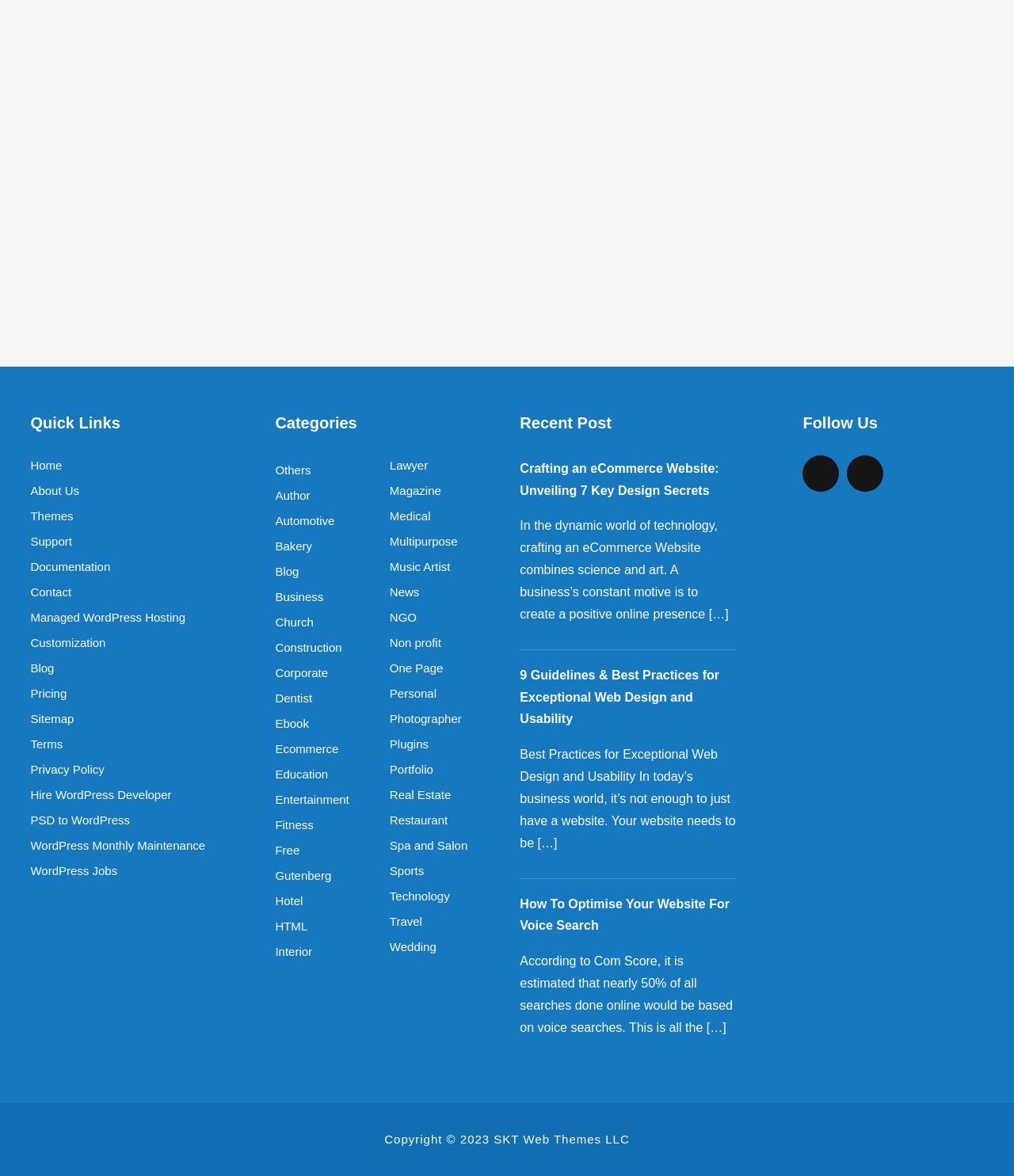What type of website is 'SKT Web Themes LLC'?
Look at the image and respond to the question as thoroughly as possible.

The copyright notice 'Copyright © 2023 SKT Web Themes LLC' suggests that SKT Web Themes LLC is a company that provides web themes, which are pre-designed templates for websites.